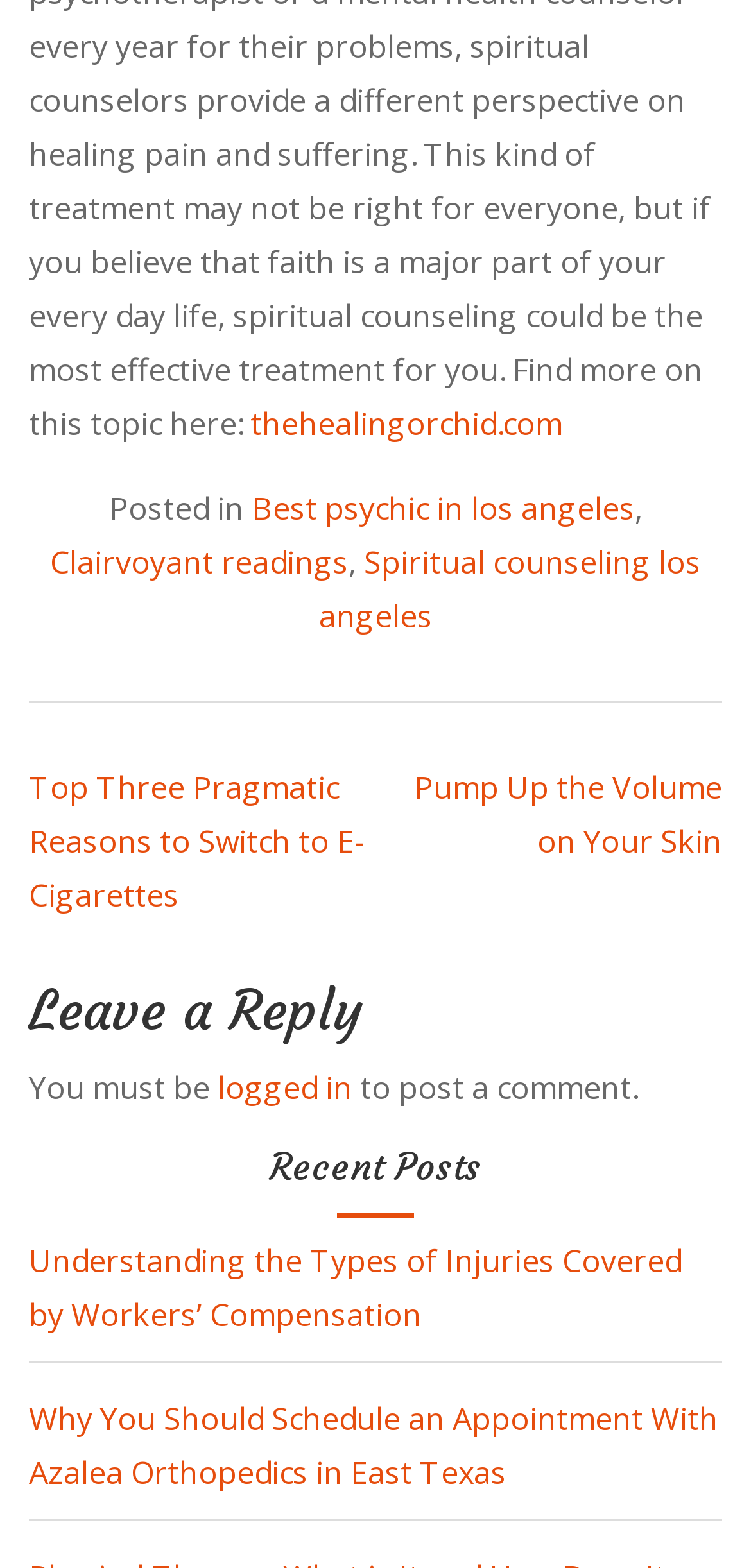What type of readings are mentioned in the footer?
Utilize the information in the image to give a detailed answer to the question.

In the footer section of the webpage, there is a link that says 'Clairvoyant readings'. This suggests that the website is related to spiritual or psychic services, and clairvoyant readings are one of the services mentioned.